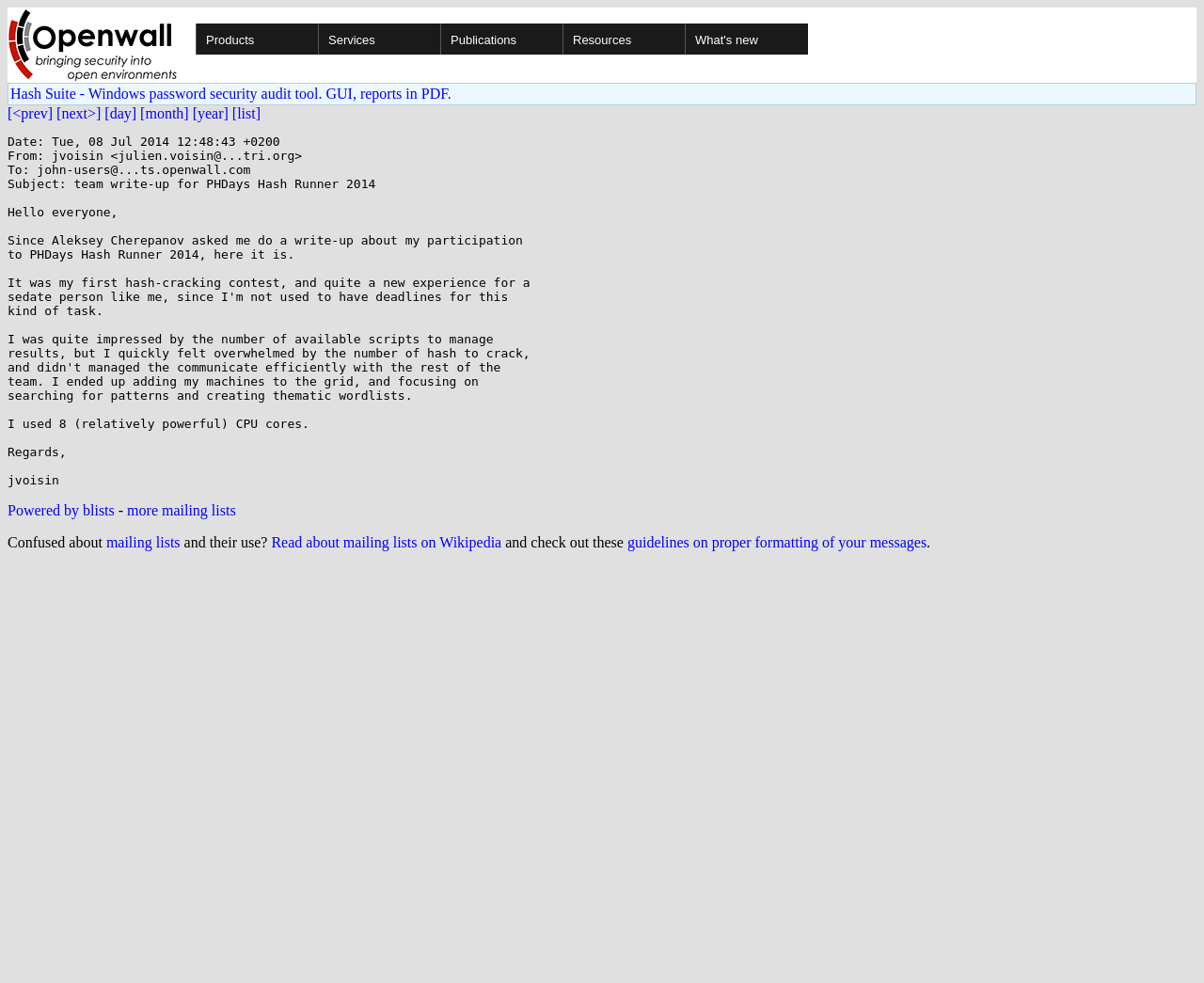Point out the bounding box coordinates of the section to click in order to follow this instruction: "Visit Hash Suite page".

[0.009, 0.087, 0.375, 0.103]